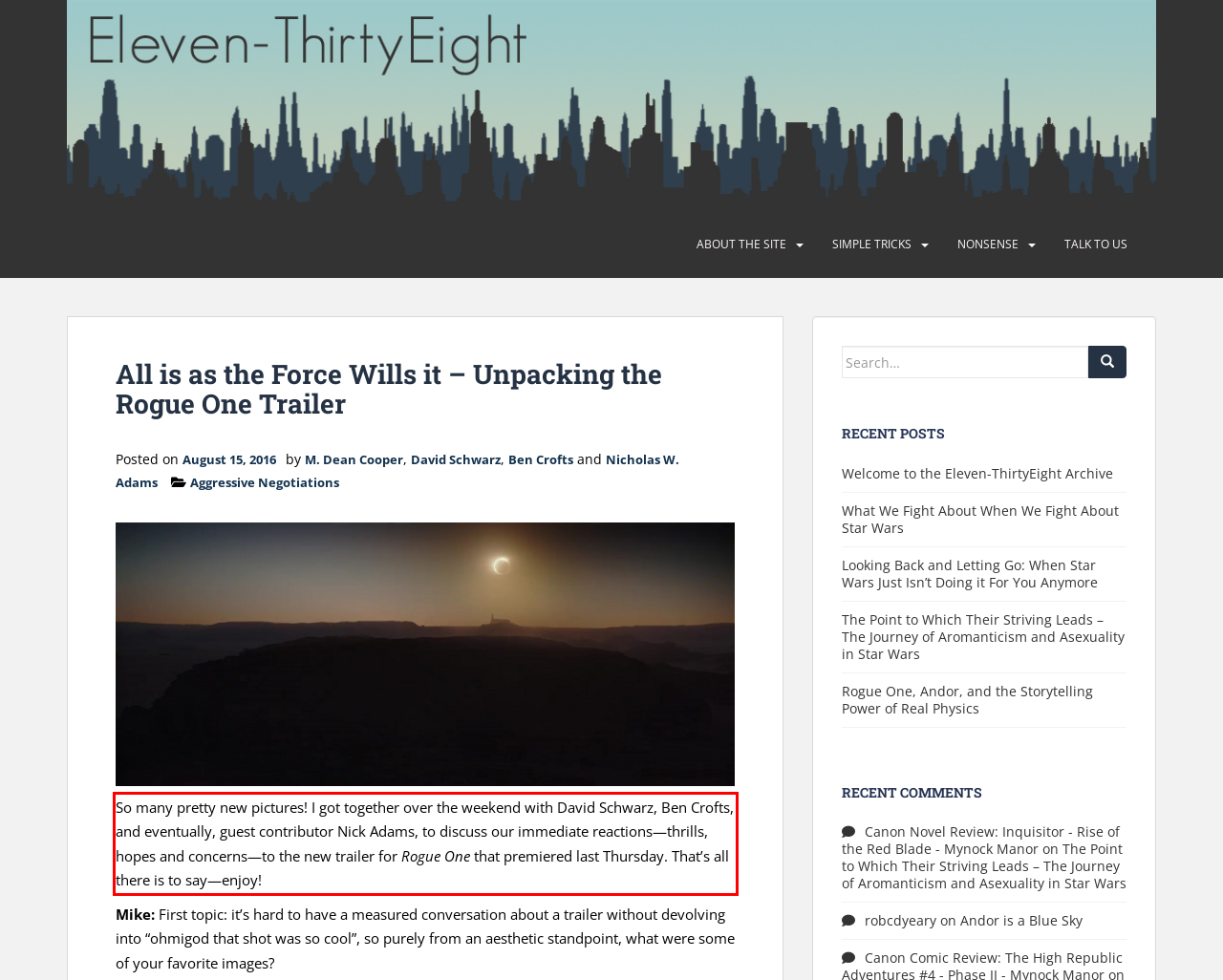From the screenshot of the webpage, locate the red bounding box and extract the text contained within that area.

So many pretty new pictures! I got together over the weekend with David Schwarz, Ben Crofts, and eventually, guest contributor Nick Adams, to discuss our immediate reactions—thrills, hopes and concerns—to the new trailer for Rogue One that premiered last Thursday. That’s all there is to say—enjoy!